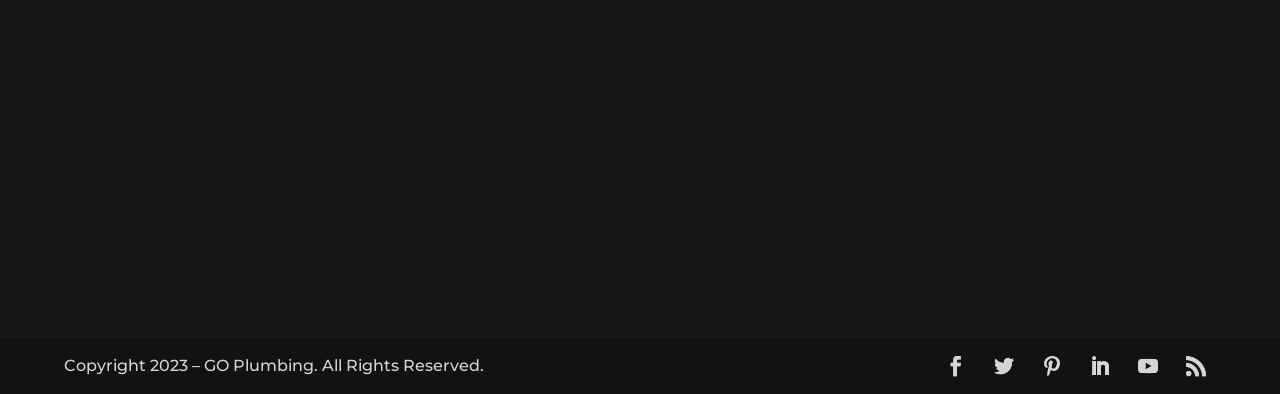Answer the question with a single word or phrase: 
What are the office hours on Saturday?

24 Hours